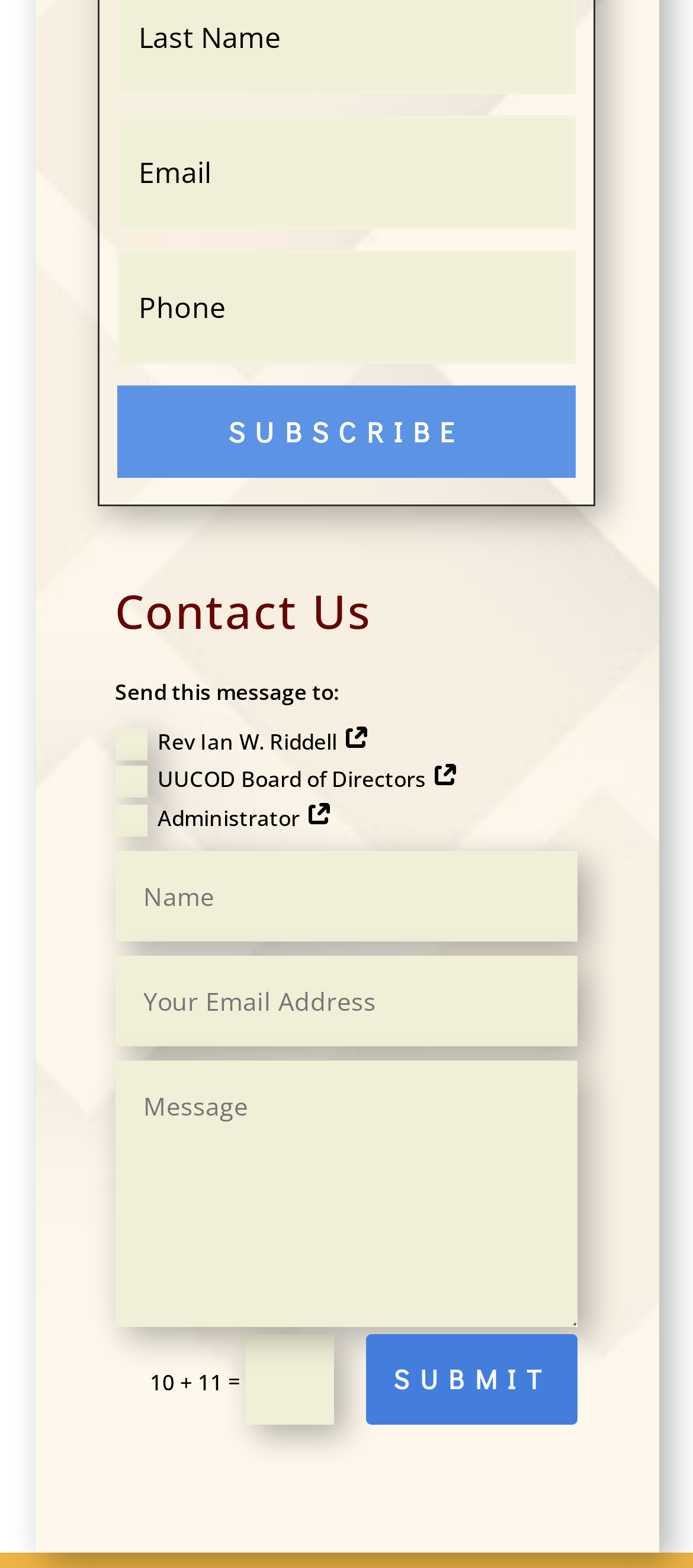Please locate the bounding box coordinates for the element that should be clicked to achieve the following instruction: "Enter your message". Ensure the coordinates are given as four float numbers between 0 and 1, i.e., [left, top, right, bottom].

[0.166, 0.543, 0.834, 0.601]